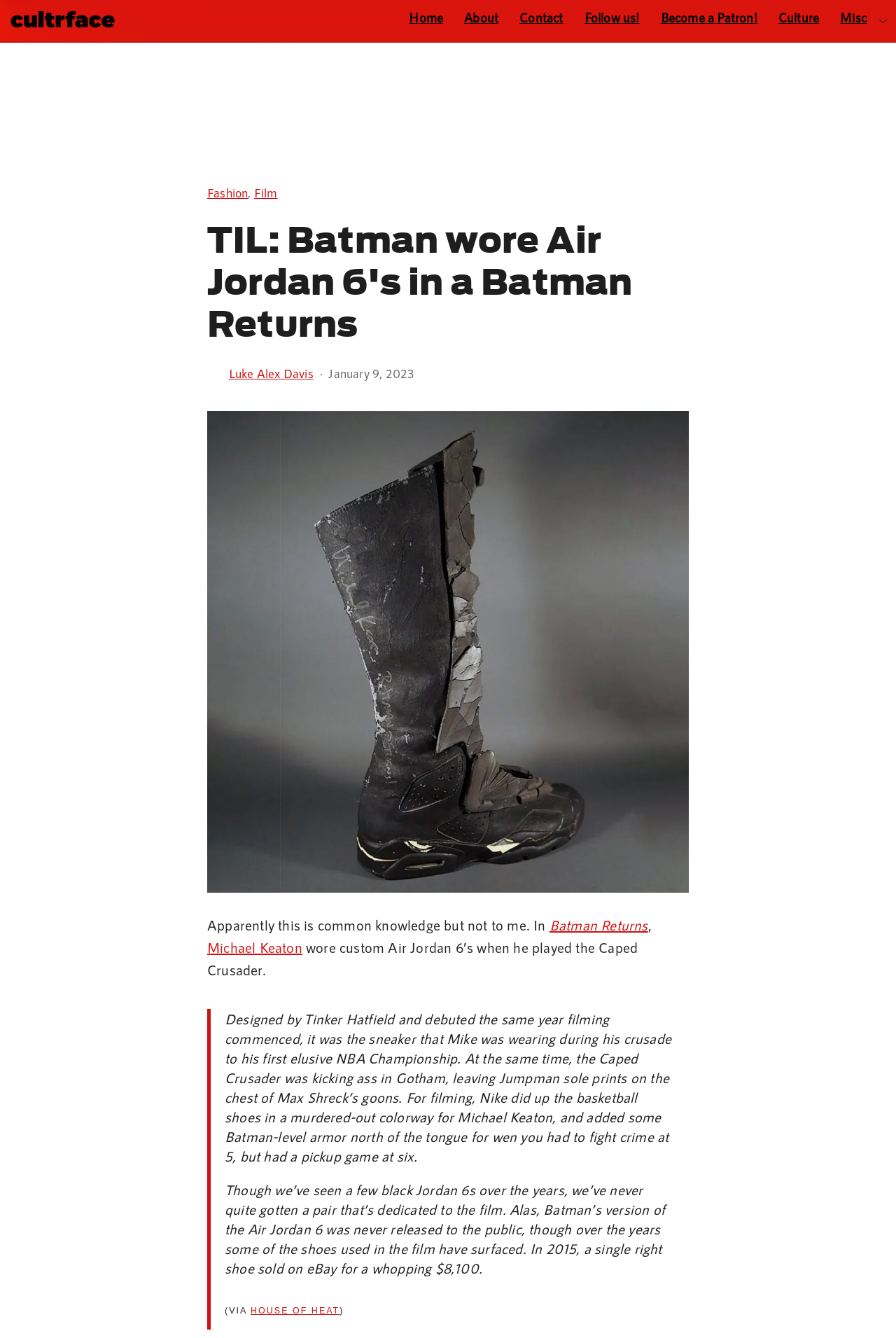Use a single word or phrase to answer the following:
What is the website's name?

Cultrface